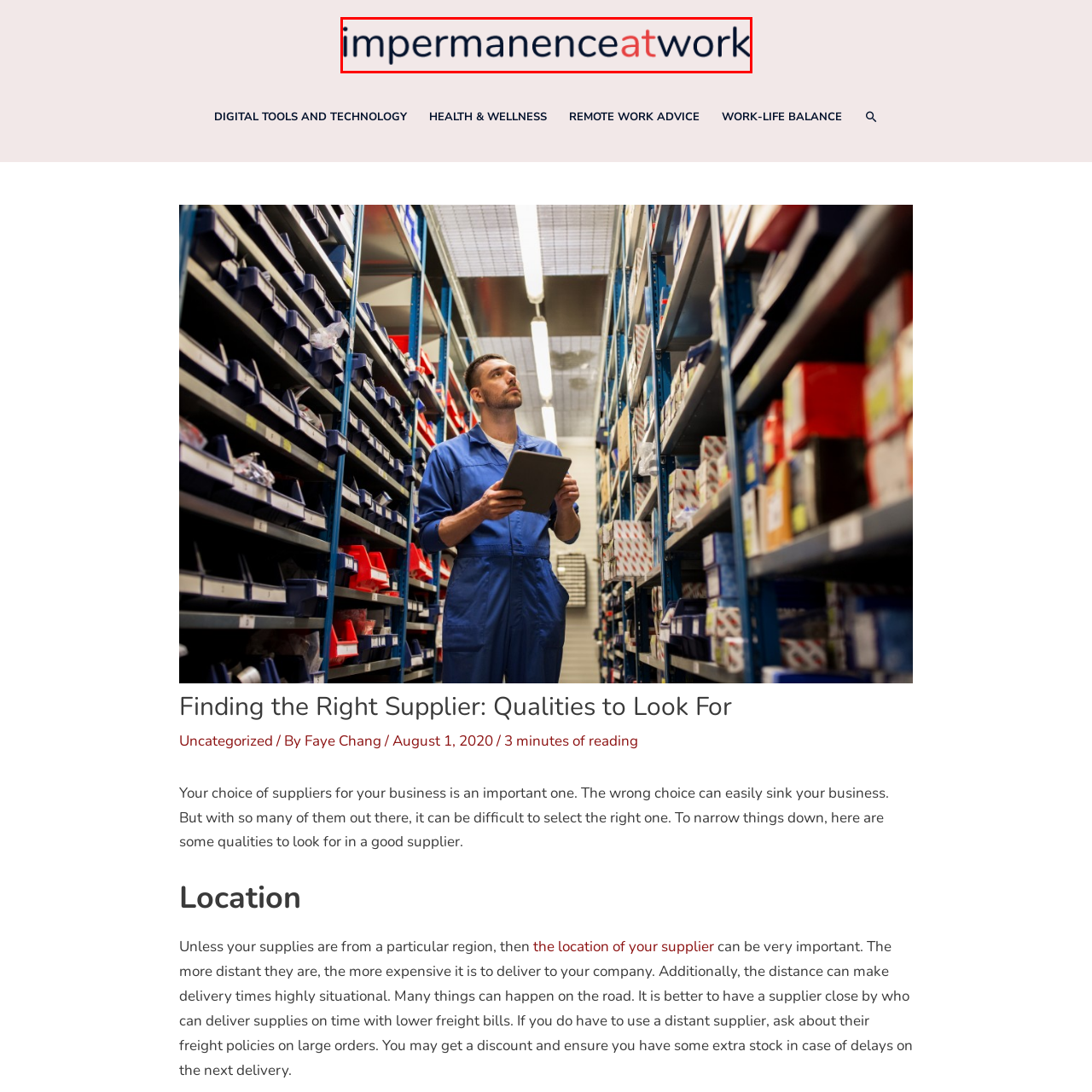Look at the image segment within the red box, What theme does the logo evoke? Give a brief response in one word or phrase.

Contemporary aesthetic